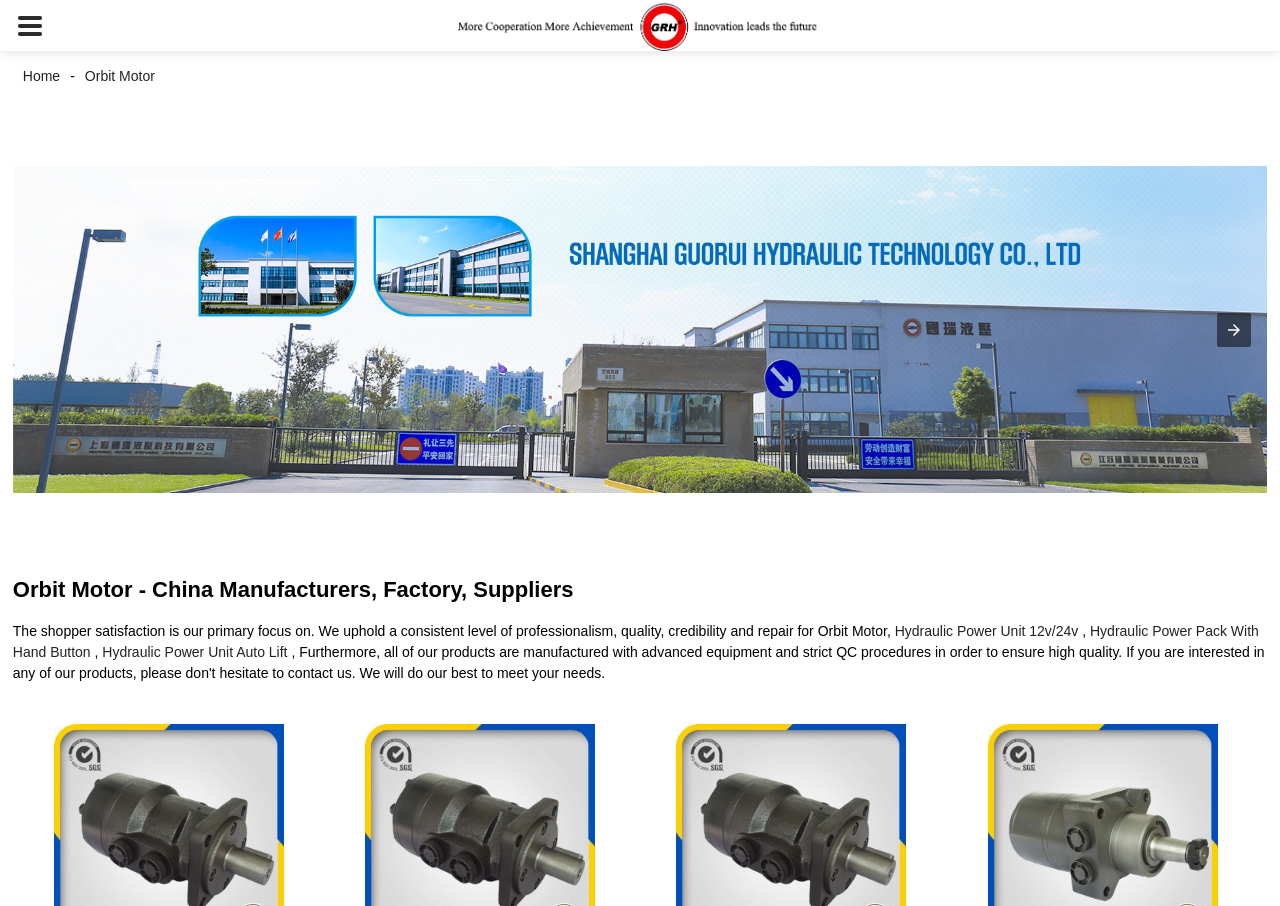Identify the bounding box coordinates of the HTML element based on this description: "Orbit Motor".

[0.058, 0.075, 0.129, 0.093]